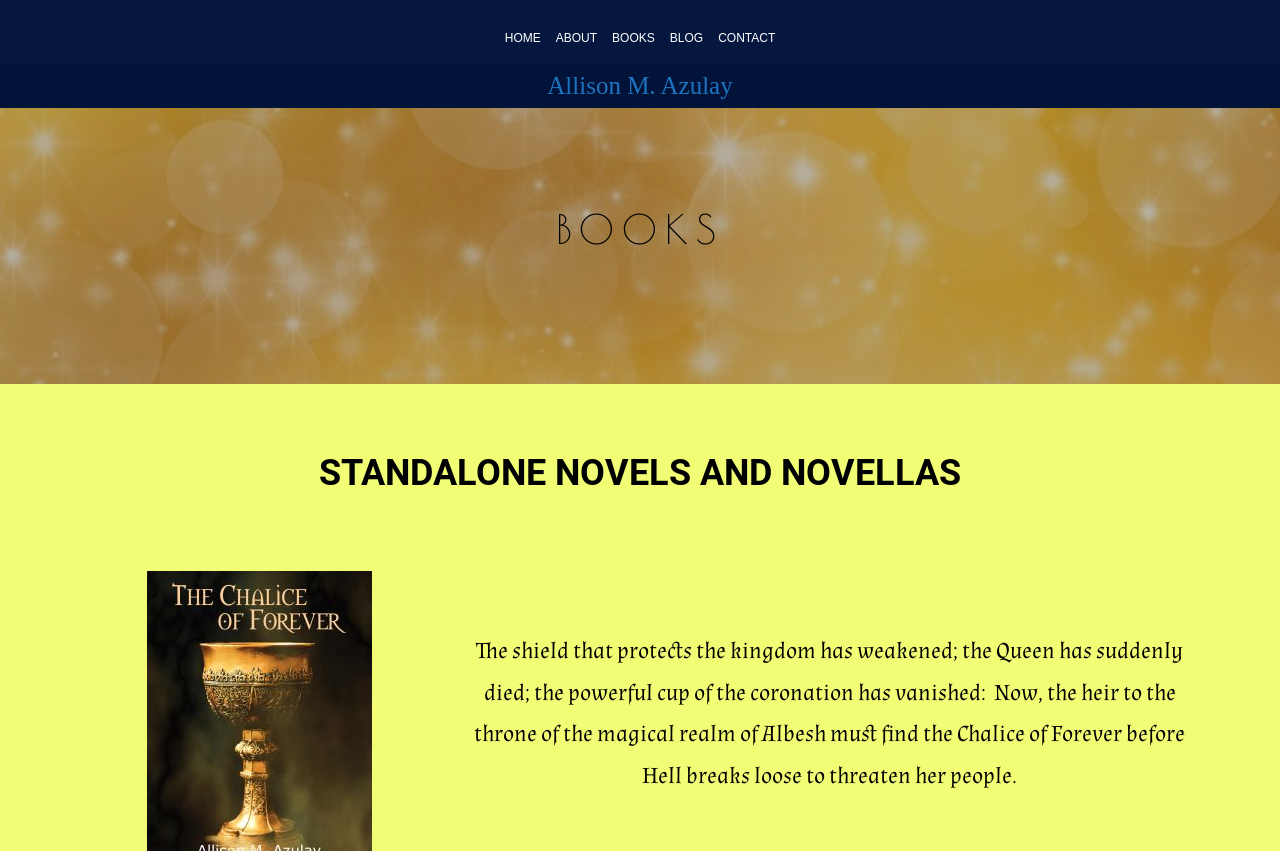Provide the bounding box for the UI element matching this description: "ABOUT".

[0.434, 0.033, 0.466, 0.058]